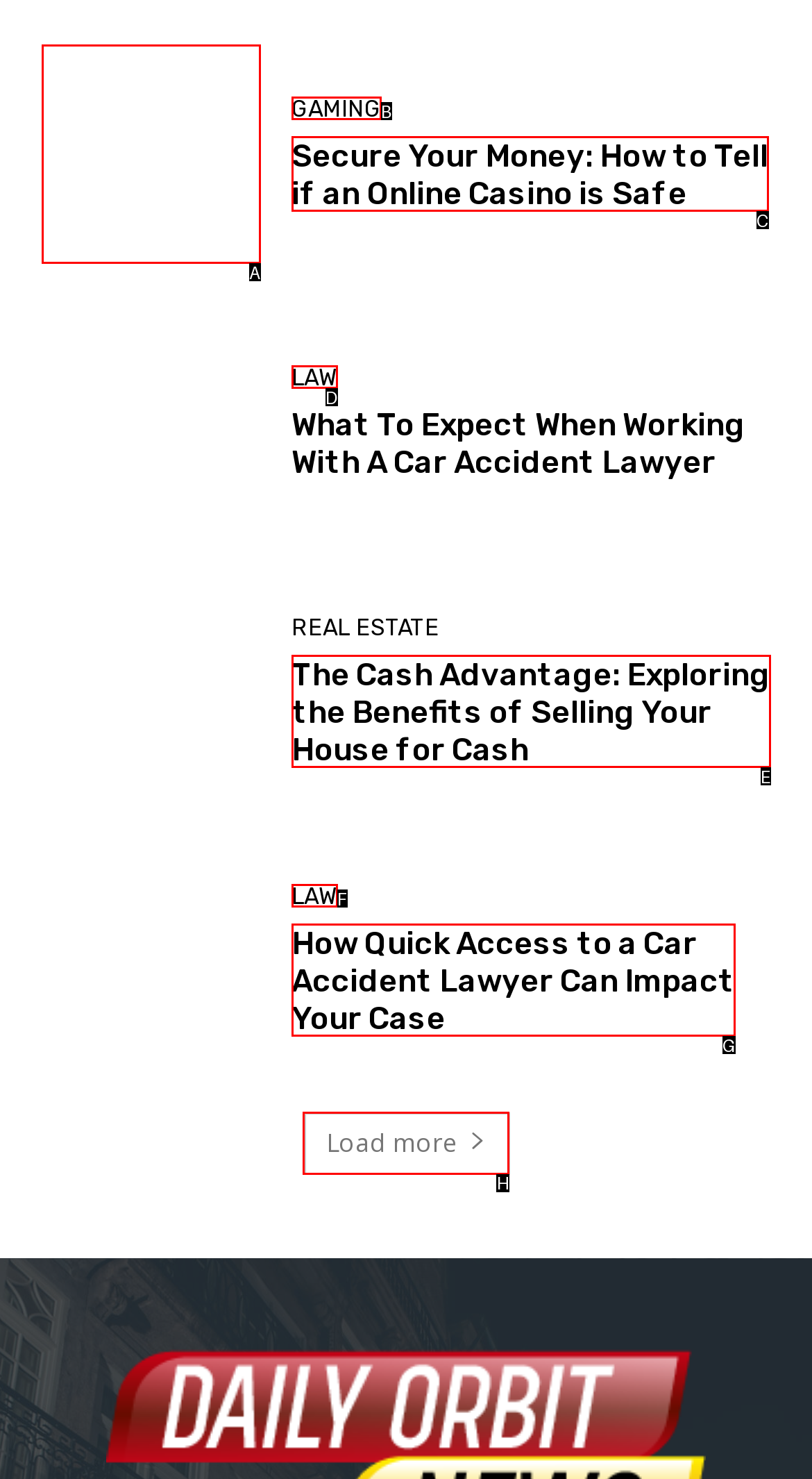Point out which HTML element you should click to fulfill the task: Load more articles.
Provide the option's letter from the given choices.

H